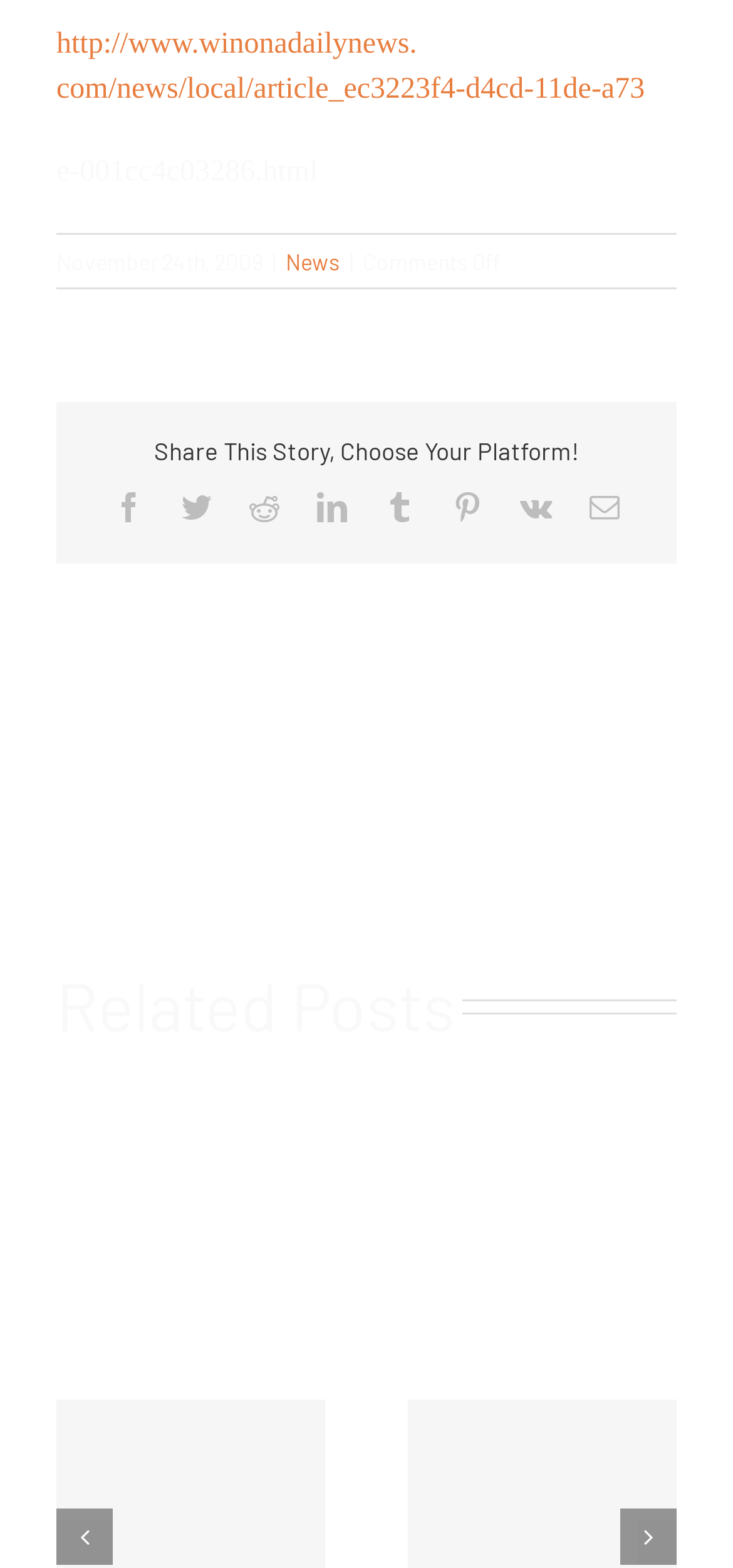Carefully observe the image and respond to the question with a detailed answer:
How many social media platforms are available to share the story?

I counted the number of link elements with social media platform icons and text, such as Facebook, Twitter, Reddit, etc. and found that there are 8 platforms available to share the story.